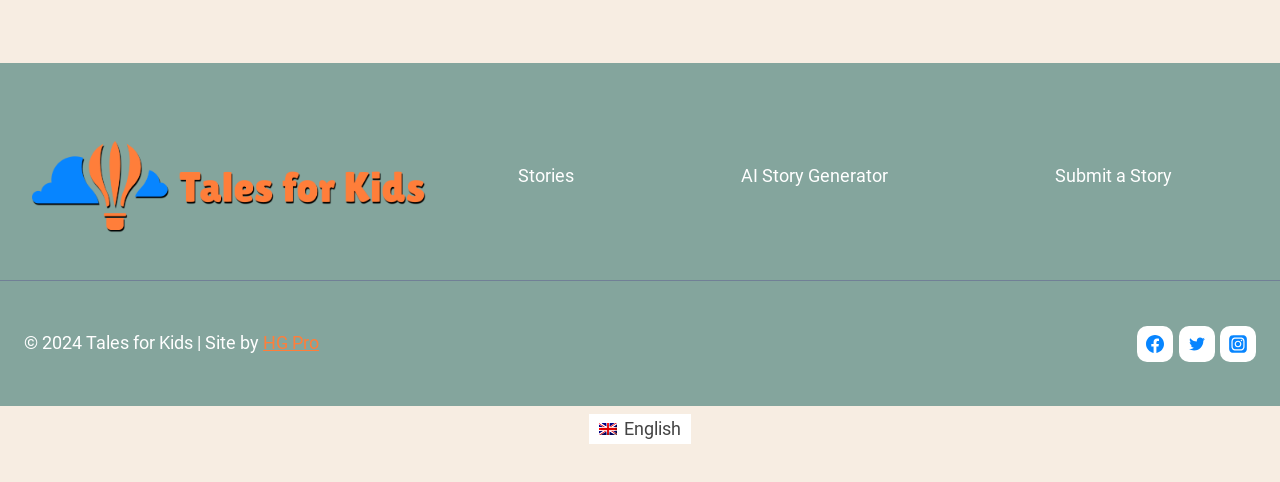How many social media links are there?
Look at the image and answer with only one word or phrase.

3